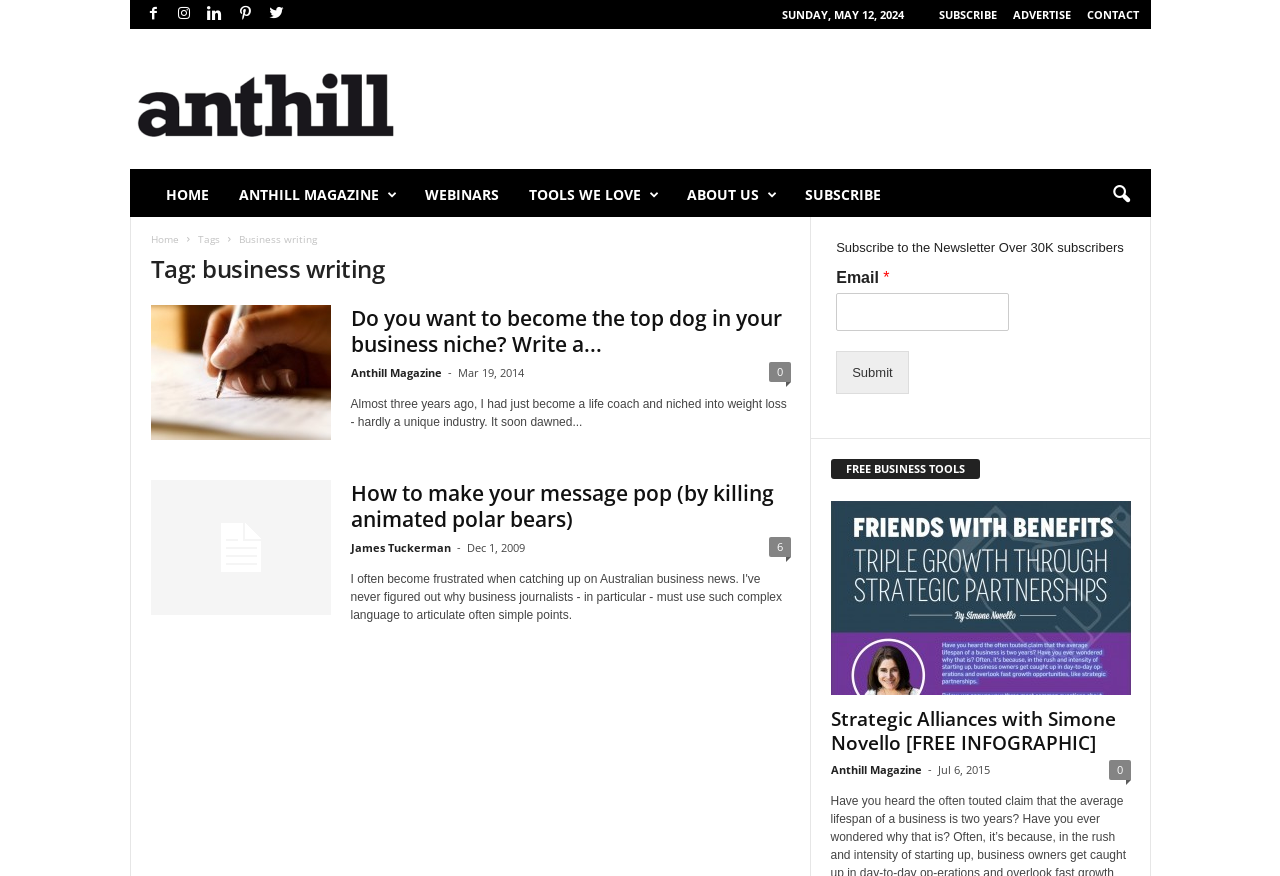Find the bounding box coordinates for the element that must be clicked to complete the instruction: "Read the article 'Do you want to become the top dog in your business niche? Write a book!'". The coordinates should be four float numbers between 0 and 1, indicated as [left, top, right, bottom].

[0.118, 0.348, 0.258, 0.502]